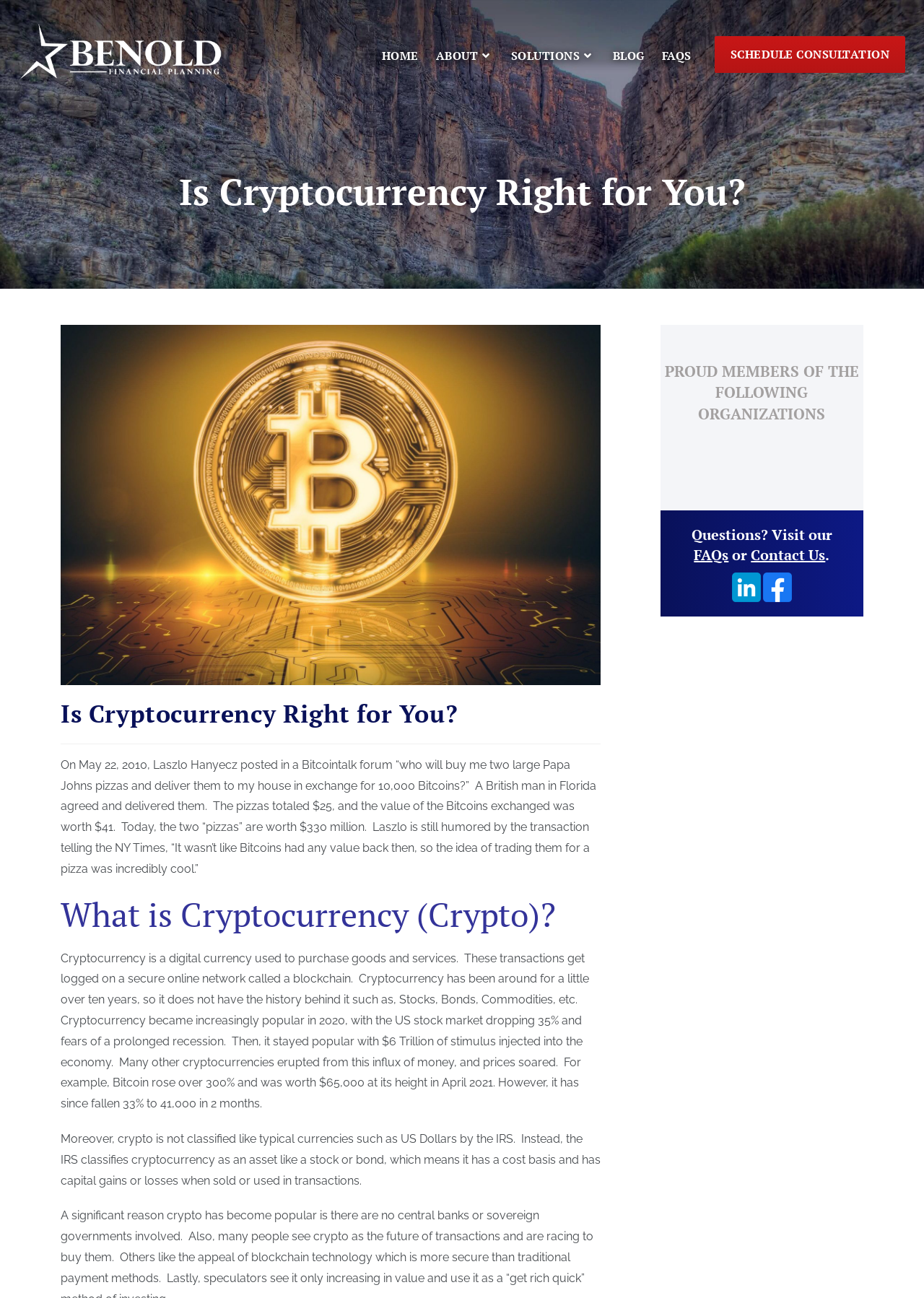Extract the primary header of the webpage and generate its text.

Is Cryptocurrency Right for You?